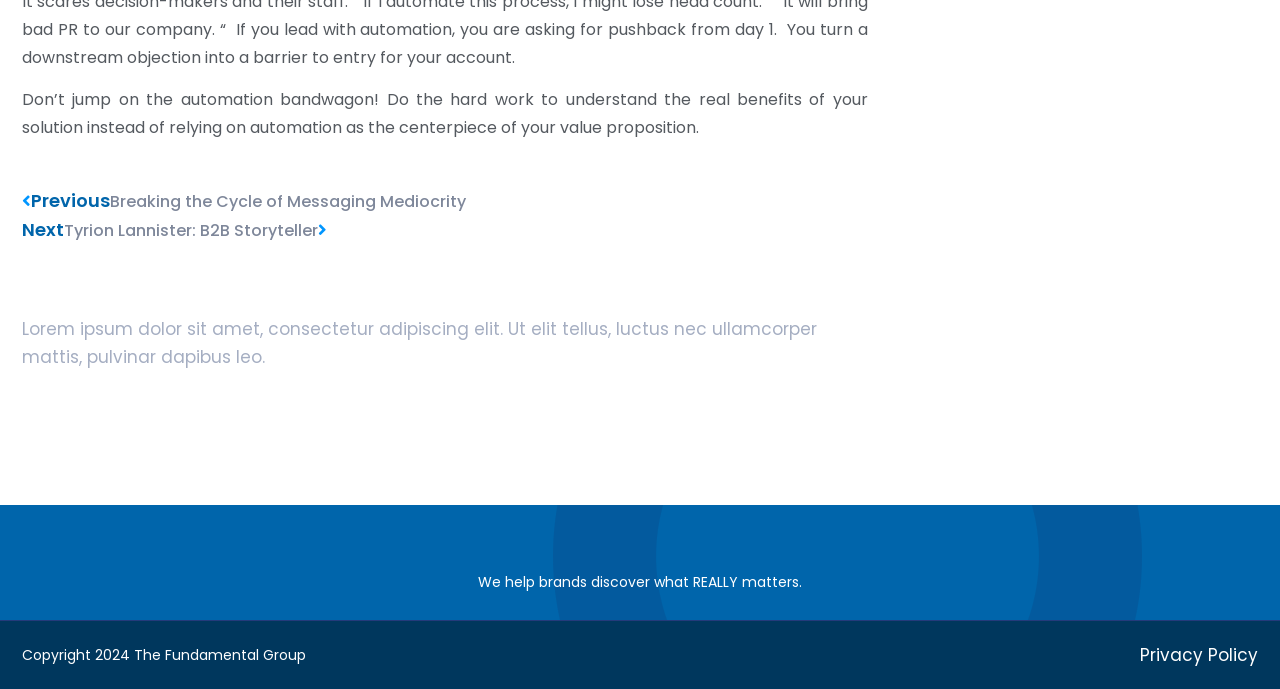Use a single word or phrase to answer this question: 
What is the company's main goal?

Help brands